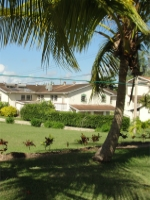Describe every important feature and element in the image comprehensively.

This image showcases a verdant landscape featuring well-manicured lawns and tropical trees, with a particular focus on a palm tree in the foreground. In the background, a series of residential buildings are visible, likely part of the property mentioned in the context of The WISH Centre. The buildings are set against a clear blue sky, adding to the serene and inviting atmosphere of the area. This scene captures the essence of the residential accommodations that comprise the property, which spreads across twenty acres and consists of ten detached structures. This environment is designed to provide a peaceful and comfortable space for its residents, highlighting both natural beauty and structural comfort.